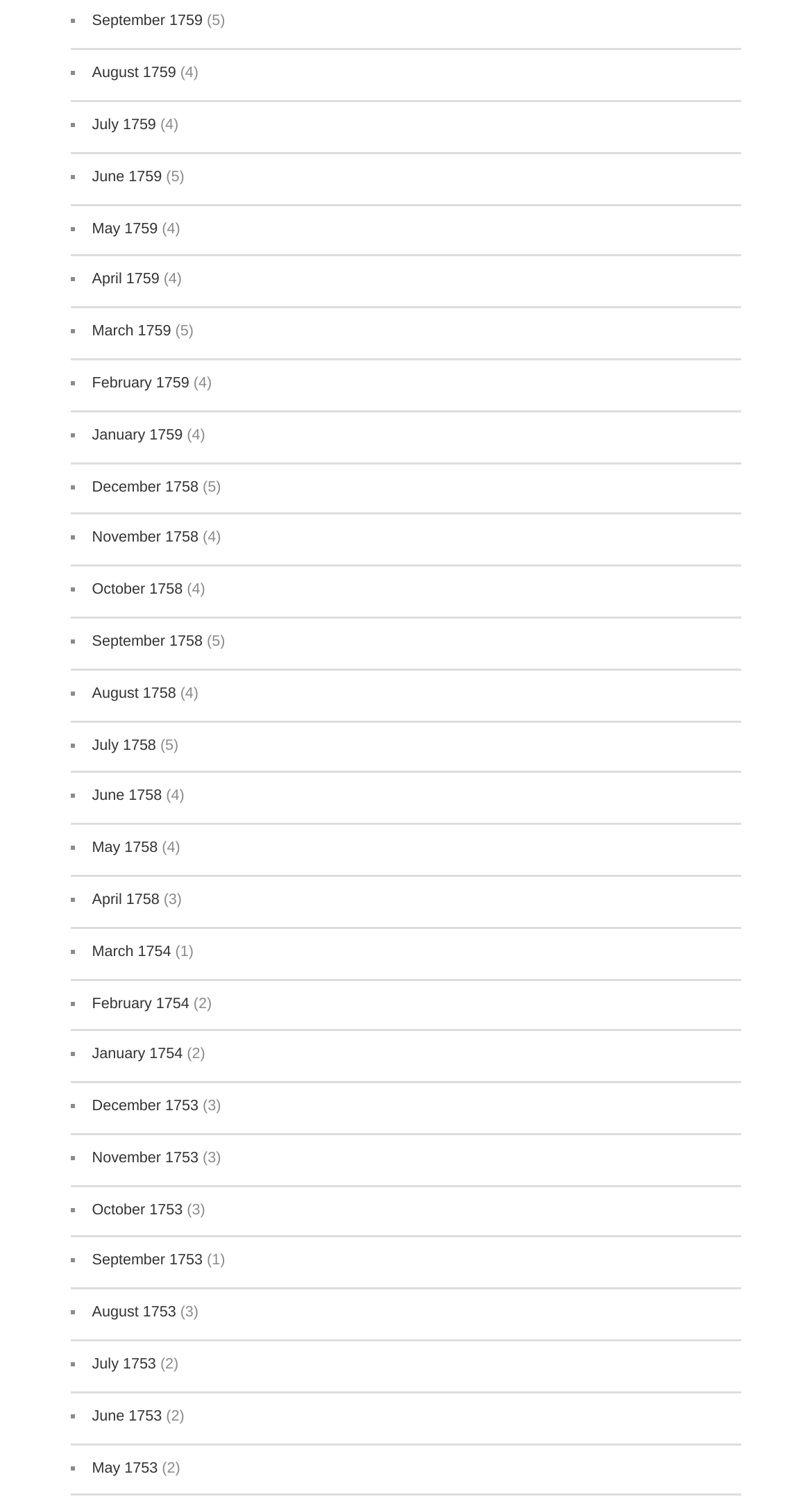What is the pattern of the list markers?
Refer to the image and provide a thorough answer to the question.

I observed that each list item is preceded by a list marker, which is a black square symbol '■'. This pattern is consistent throughout the list.